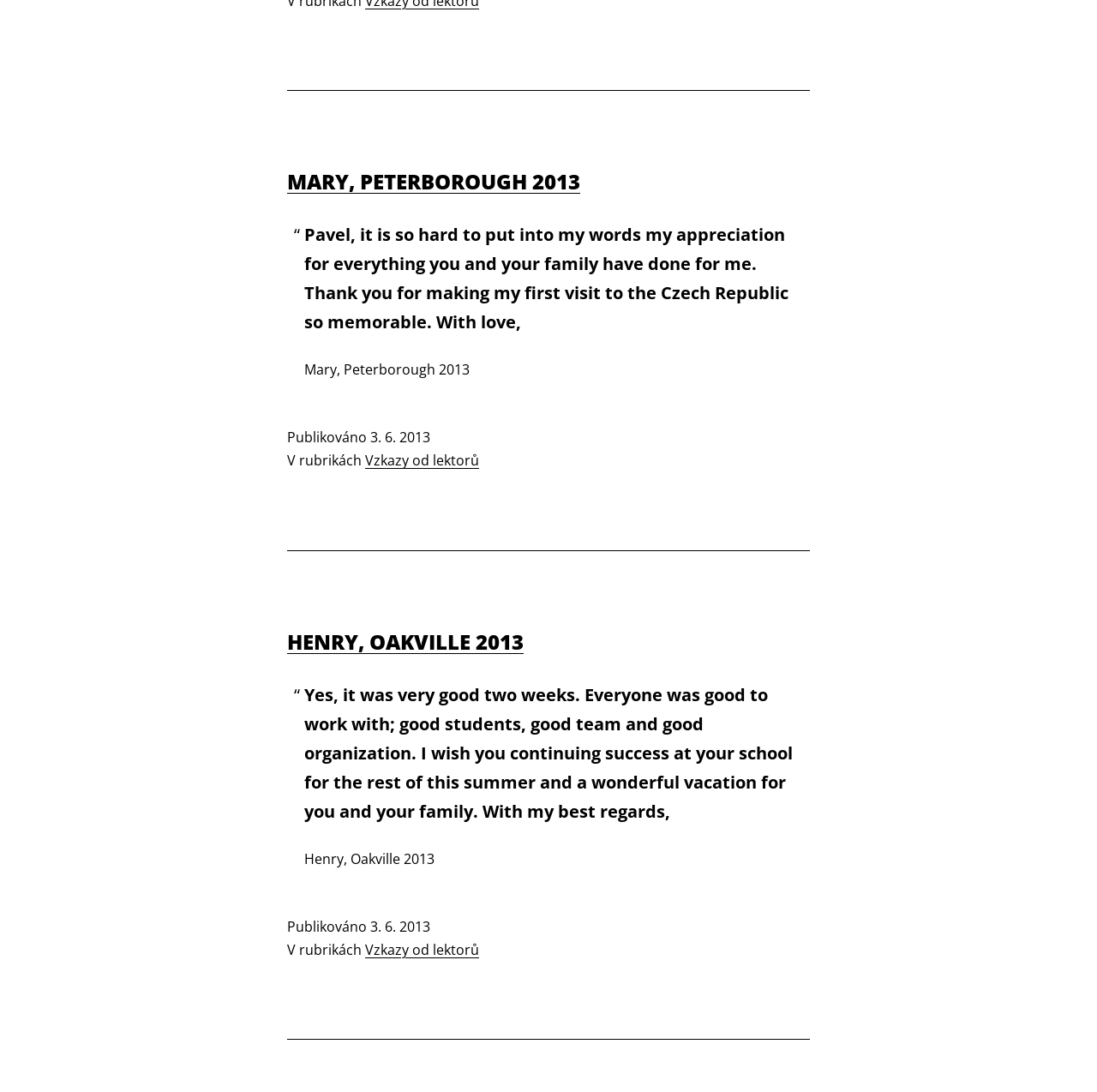How many testimonials are on this page?
Use the image to give a comprehensive and detailed response to the question.

I counted the number of blockquote elements, which contain the testimonials, and found two of them, one for Mary, Peterborough 2013 and another for Henry, Oakville 2013.